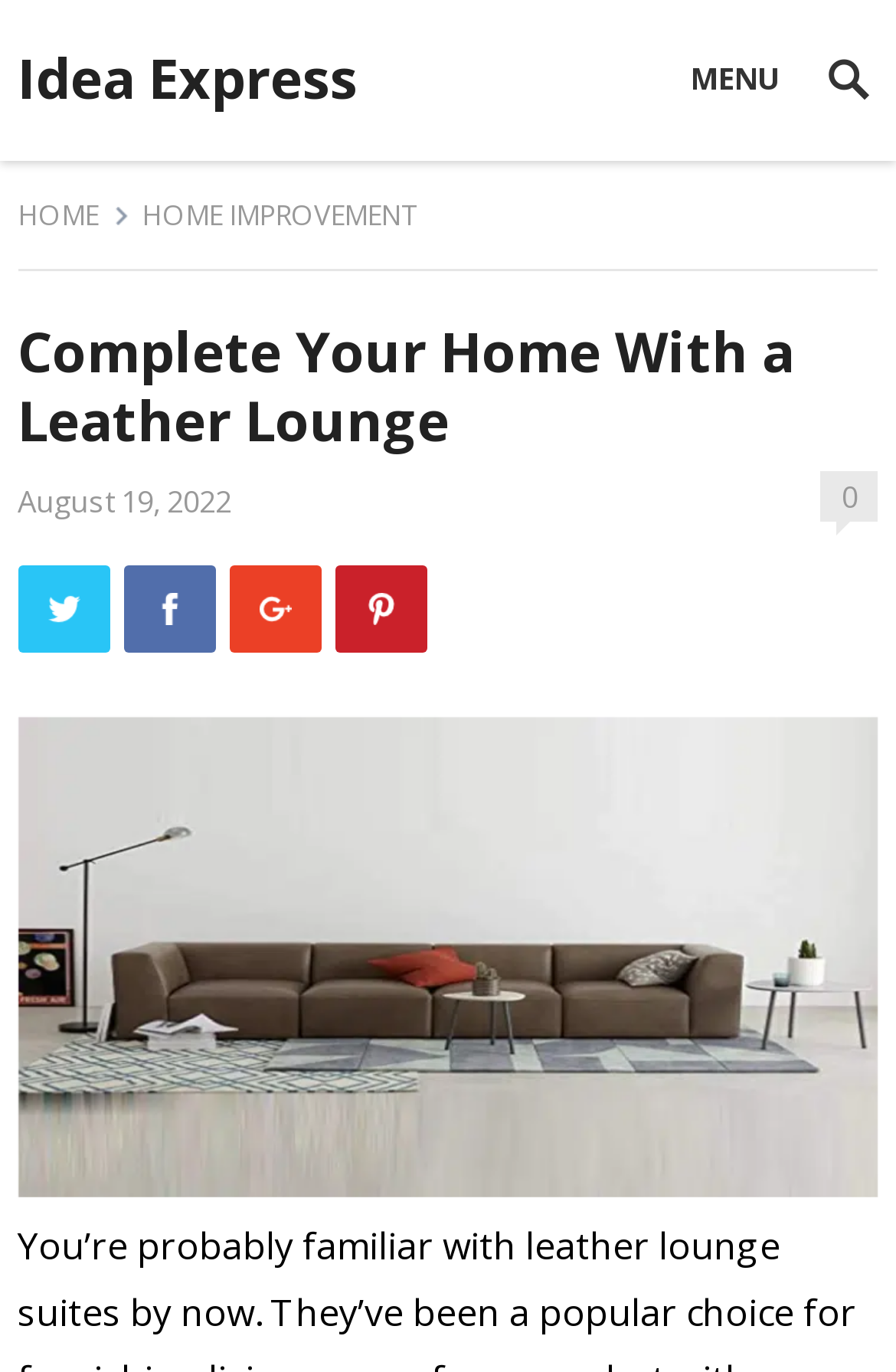Pinpoint the bounding box coordinates of the element to be clicked to execute the instruction: "Click on the 'Pinterest' link".

[0.374, 0.412, 0.476, 0.476]